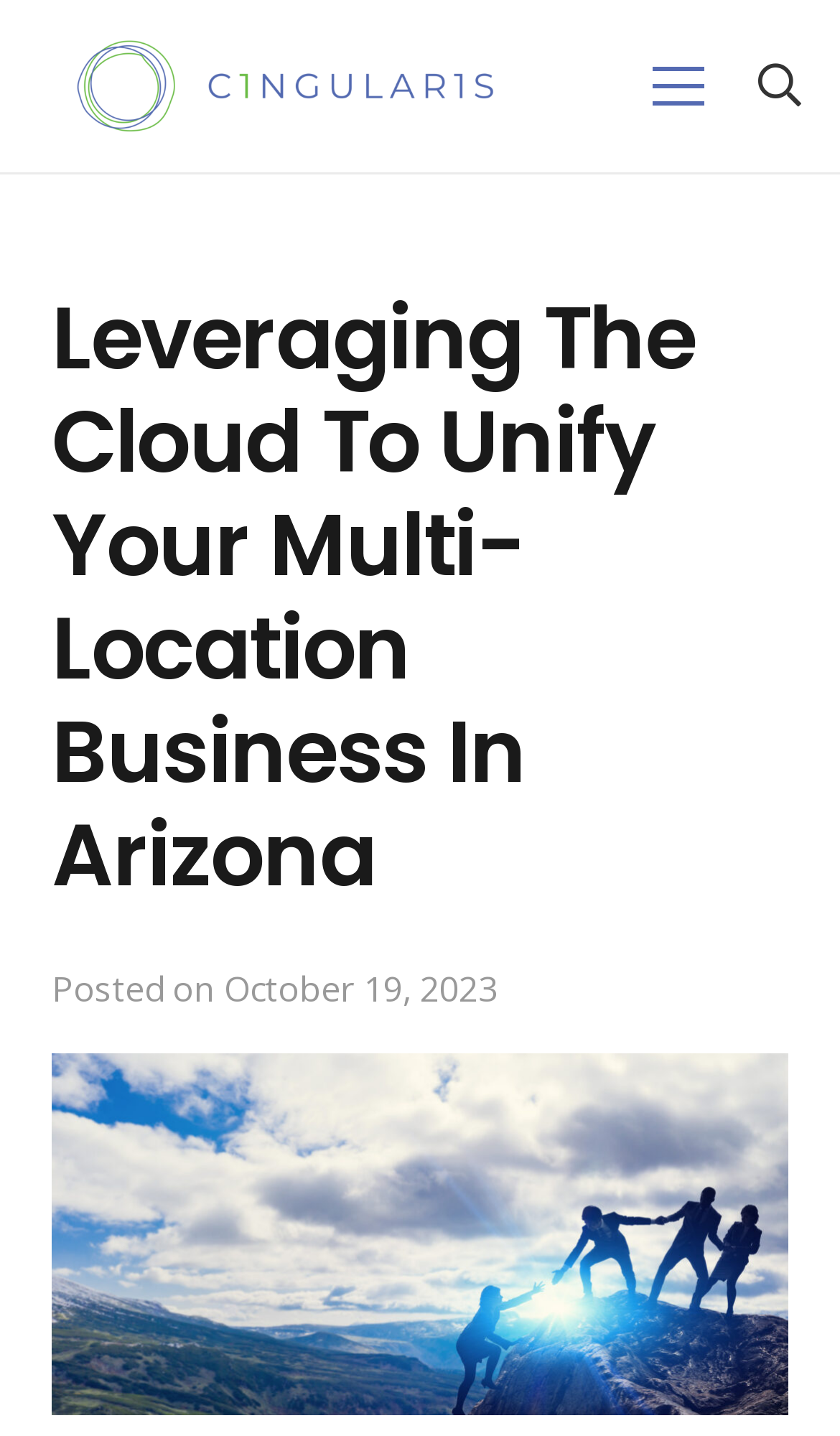Explain the webpage in detail, including its primary components.

The webpage appears to be an article or blog post titled "Leveraging The Cloud To Unify Your Multi-Location Business in Arizona". At the top left corner, there is a logo of Cingularis, a company that provides VOIP, call center, internet, cybersecurity, and marketing services for multi-location businesses. 

To the right of the logo, there is a menu link. Further to the right, there is a search button. Below the top section, the main content of the article begins with a heading that matches the title of the webpage. 

The article seems to have been posted on October 19, 2023, as indicated by the timestamp below the heading. The timestamp is accompanied by the text "Posted on". 

Below the timestamp, there is a large image that takes up most of the width of the page, likely an illustration or a graphic related to the article's topic. The image is positioned below the heading and the timestamp, and it occupies a significant portion of the page.